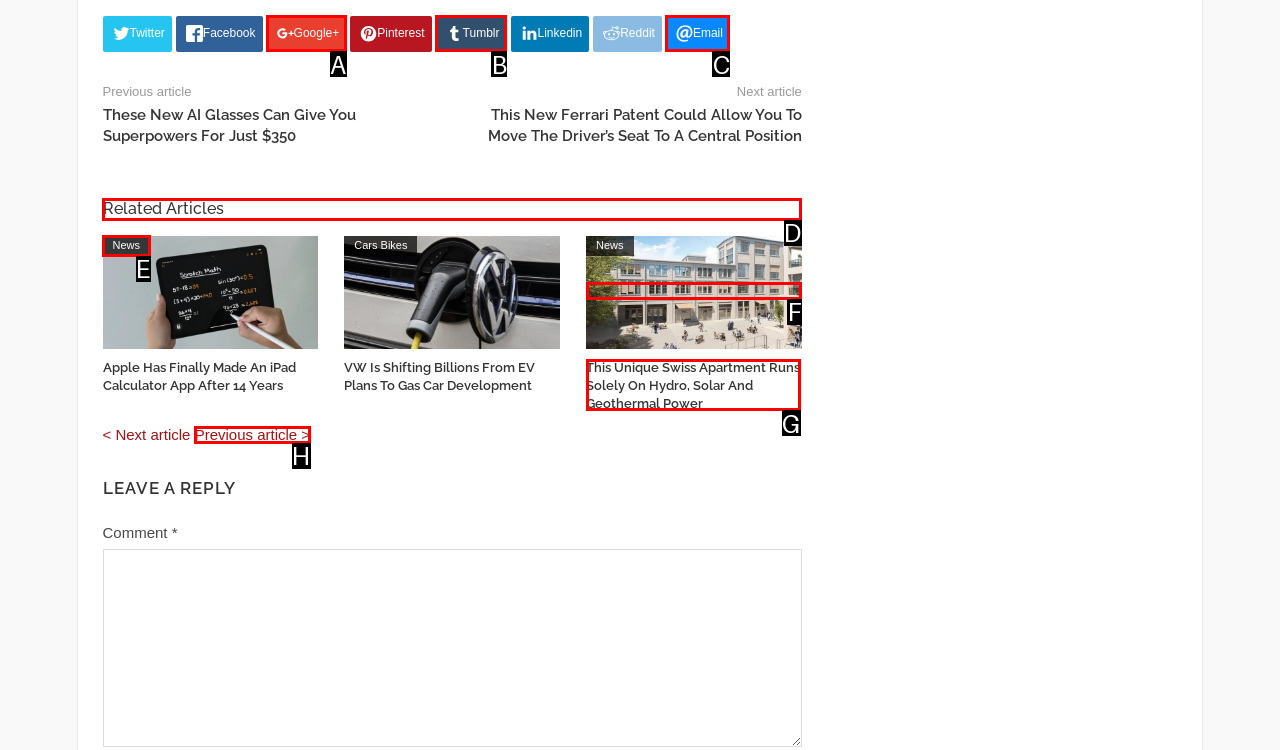To complete the instruction: Check related articles, which HTML element should be clicked?
Respond with the option's letter from the provided choices.

D